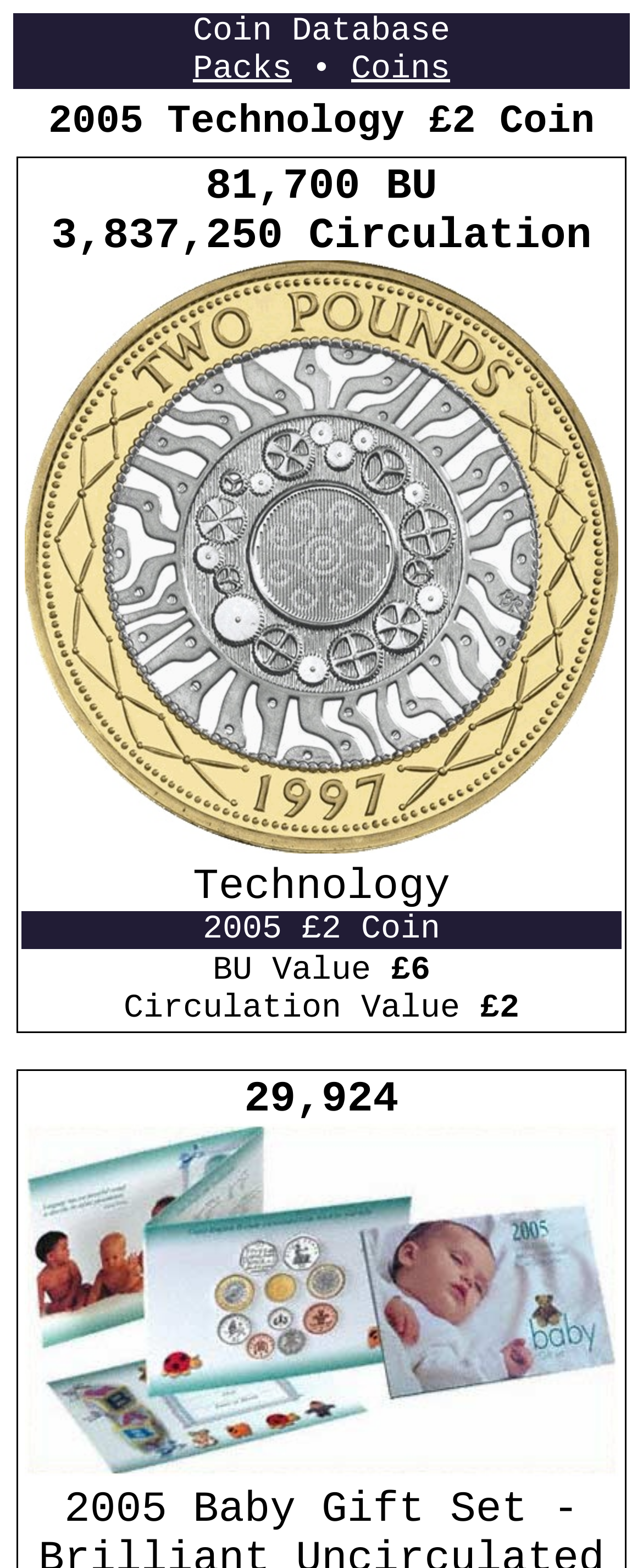Find and provide the bounding box coordinates for the UI element described here: "Coins". The coordinates should be given as four float numbers between 0 and 1: [left, top, right, bottom].

[0.546, 0.033, 0.7, 0.057]